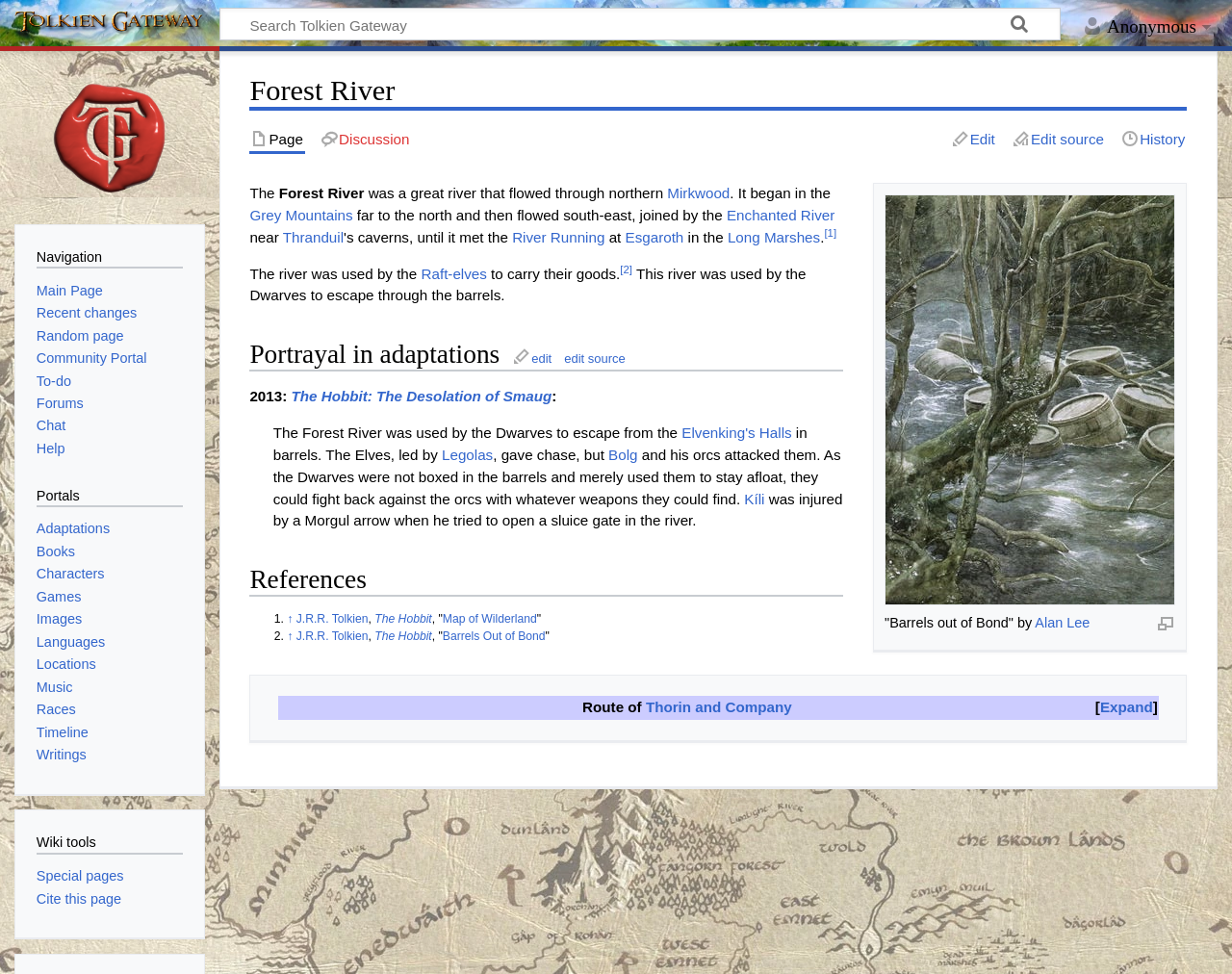Provide an in-depth caption for the webpage.

The webpage is about the Forest River, a great river that flowed through northern Mirkwood. At the top, there is a heading "Anonymous" and a link to "Tolkien Gateway" with an accompanying image. Below this, there is a search box and two buttons, "Search" and "Go". 

The main content of the page is divided into sections. The first section has a heading "Forest River" and provides information about the river, including its location and its use by the Raft-elves to carry their goods. The text is interspersed with links to related topics, such as Mirkwood, Grey Mountains, and Enchanted River.

Below this section, there is a navigation menu with links to "Namespaces" and "Page actions". The "Namespaces" section has links to "Page" and "Discussion", while the "Page actions" section has links to "Edit", "Edit source", and "History".

The next section has a link to an image, with the option to "Enlarge" it. Below this, there is a quote from "Barrels out of Bond" by Alan Lee, followed by a passage of text that describes the Forest River and its significance.

The page then has a section about the portrayal of the Forest River in adaptations, including a description of its appearance in the 2013 movie "The Hobbit: The Desolation of Smaug". This section also includes a list of details about the river's use in the movie.

The final sections of the page are a list of references, with links to sources such as J.R.R. Tolkien's book "The Hobbit" and a map of Wilderland. There is also a table that outlines the route of Thorin and Company.